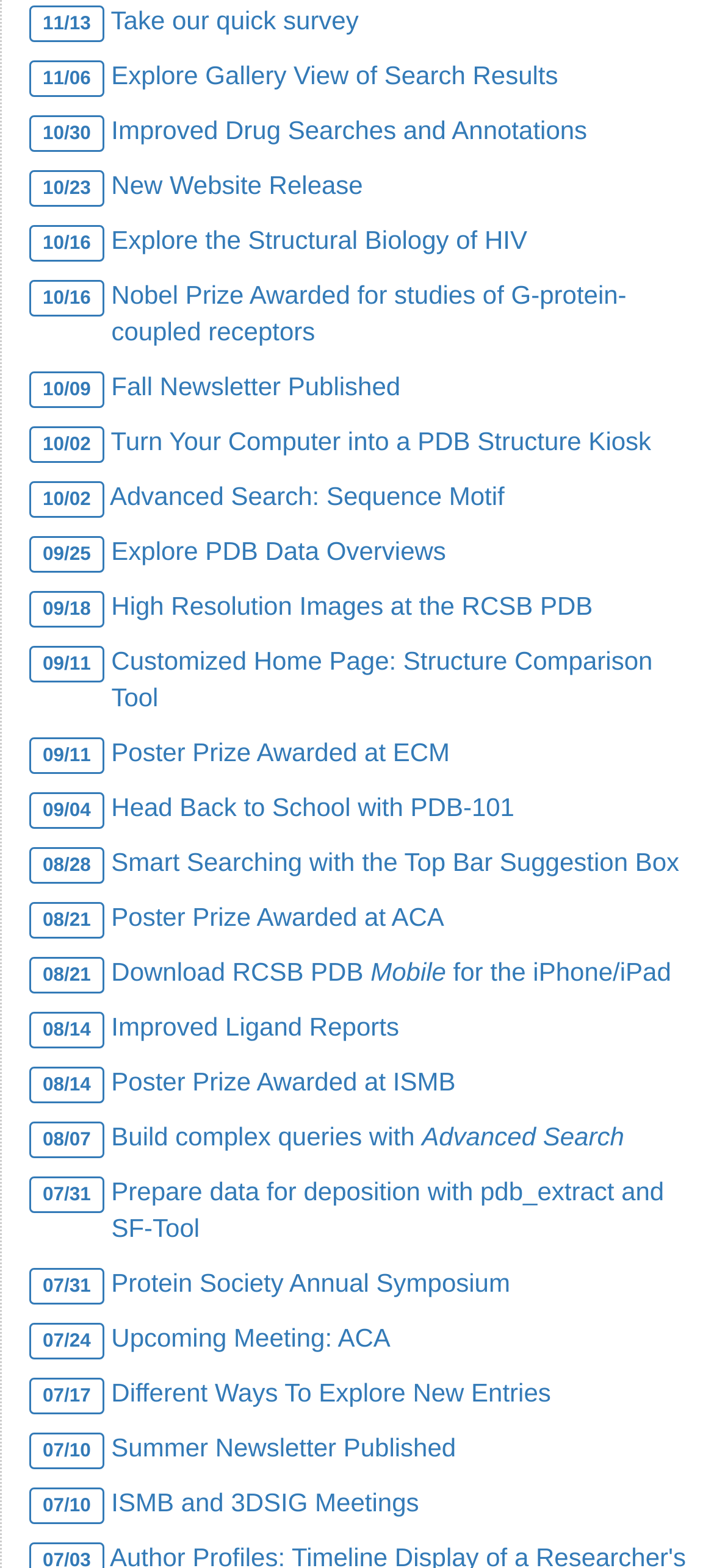How many news items are there on this webpage? Analyze the screenshot and reply with just one word or a short phrase.

30